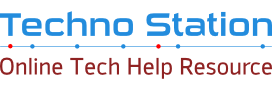What aesthetic does the design elements enhance?
Please give a detailed answer to the question using the information shown in the image.

The design elements, including dotted lines, enhance the logo's tech-savvy aesthetic, reinforcing its connection to digital resources and innovation.